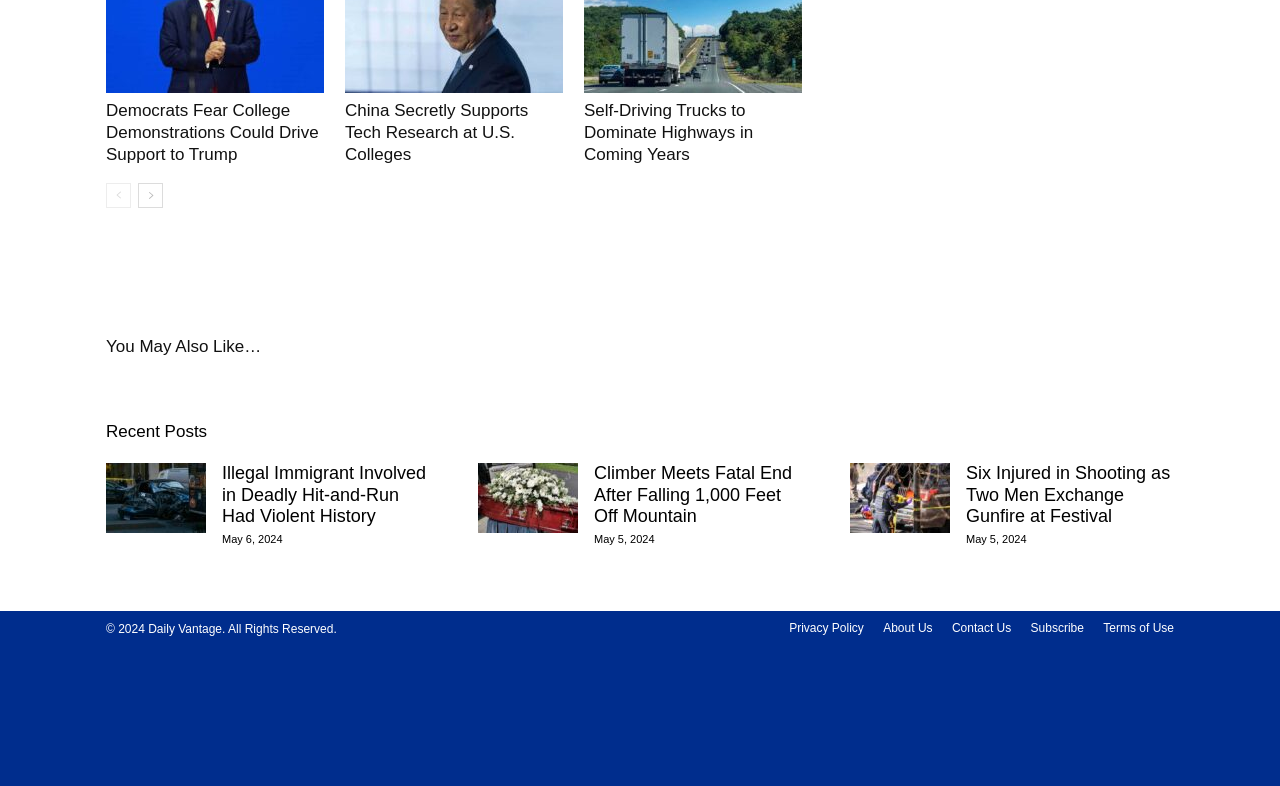Analyze the image and answer the question with as much detail as possible: 
What is the date of the article 'Climber Meets Fatal End After Falling 1,000 Feet Off Mountain'?

The article 'Climber Meets Fatal End After Falling 1,000 Feet Off Mountain' has a time element with the text 'May 5, 2024', which indicates the date of the article.